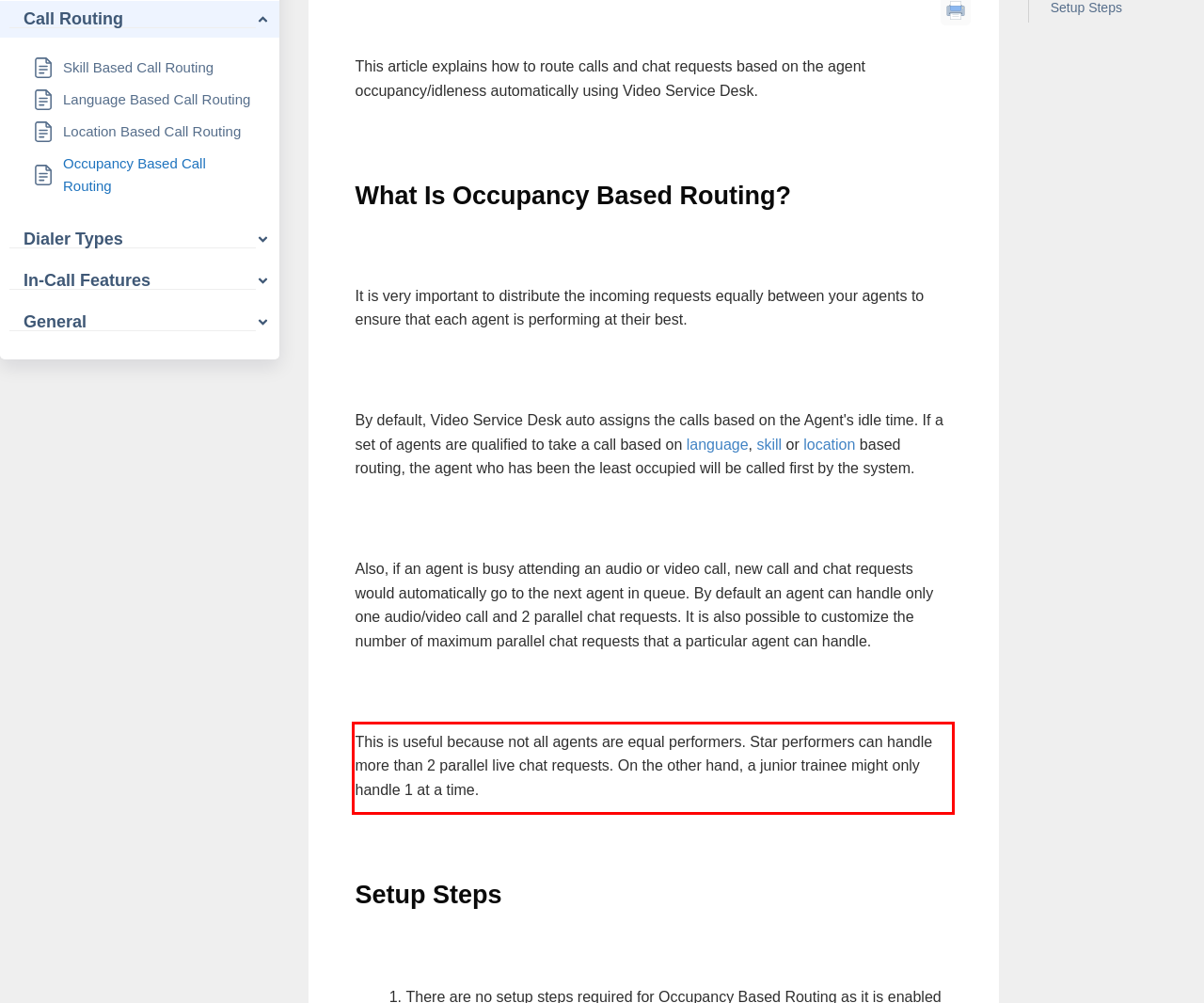You are presented with a webpage screenshot featuring a red bounding box. Perform OCR on the text inside the red bounding box and extract the content.

This is useful because not all agents are equal performers. Star performers can handle more than 2 parallel live chat requests. On the other hand, a junior trainee might only handle 1 at a time.